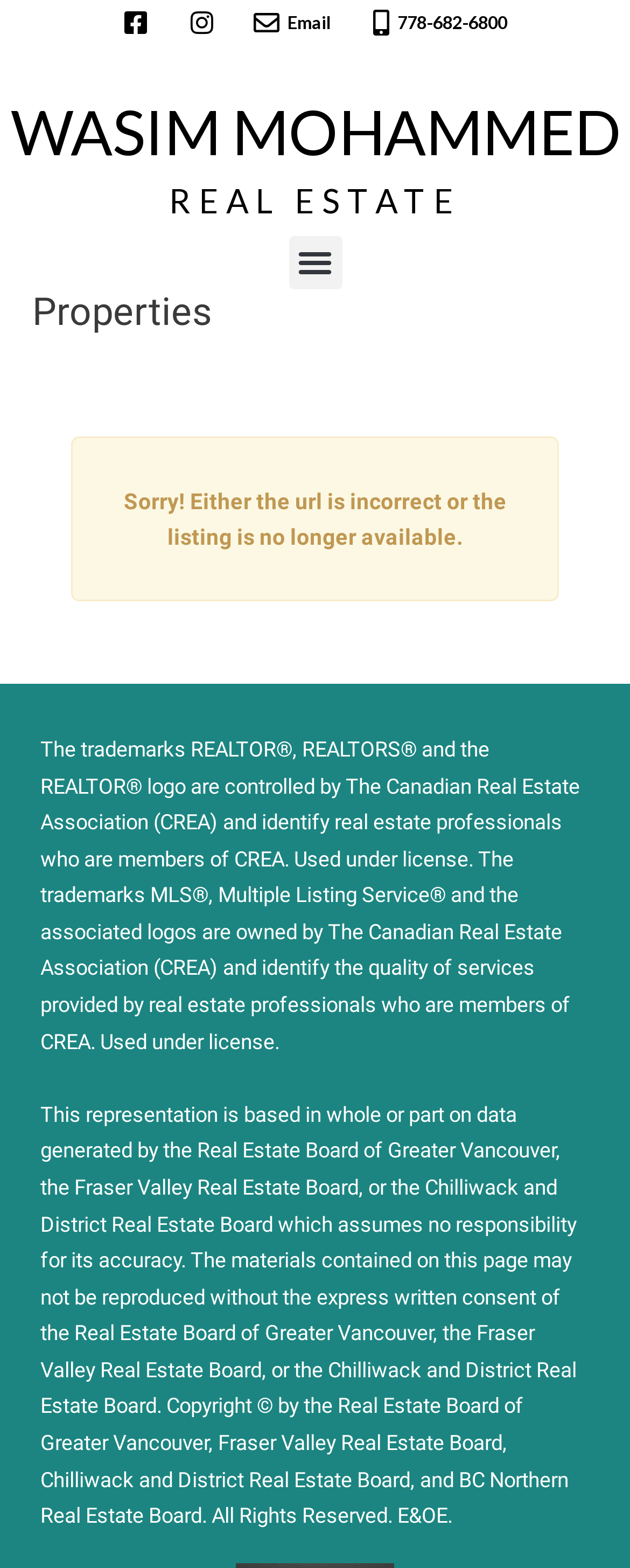What organizations own the trademarks REALTOR and MLS?
Give a detailed and exhaustive answer to the question.

The organizations that own the trademarks REALTOR and MLS can be found in the StaticText elements at the bottom of the webpage, where it says 'The trademarks REALTOR®, REALTORS® and the REALTOR® logo are controlled by The Canadian Real Estate Association (CREA)' and 'The trademarks MLS®, Multiple Listing Service® and the associated logos are owned by The Canadian Real Estate Association (CREA)'.